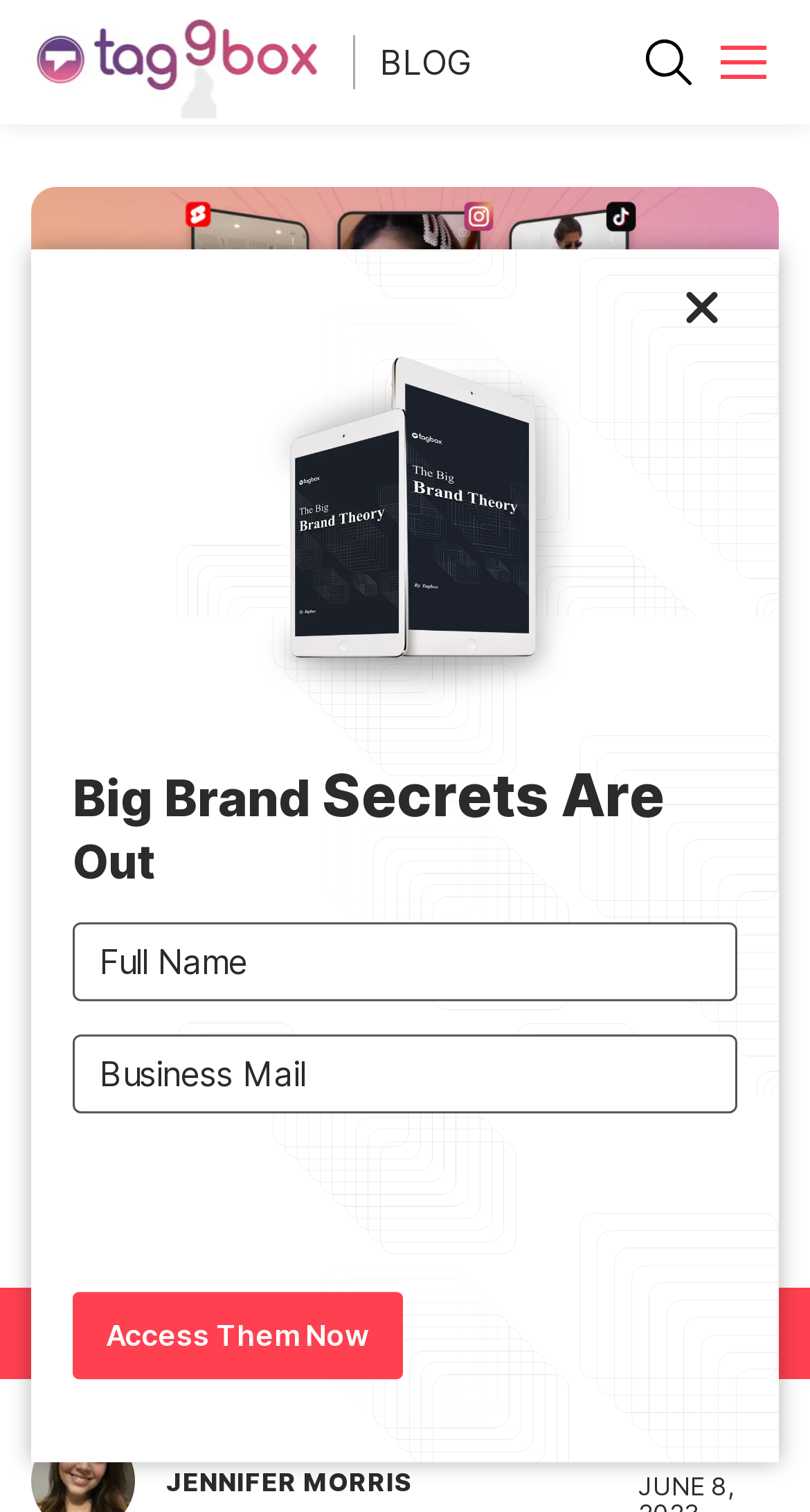Provide a brief response to the question below using a single word or phrase: 
What is the purpose of the 'Access Them Now' button?

To access short-form video content